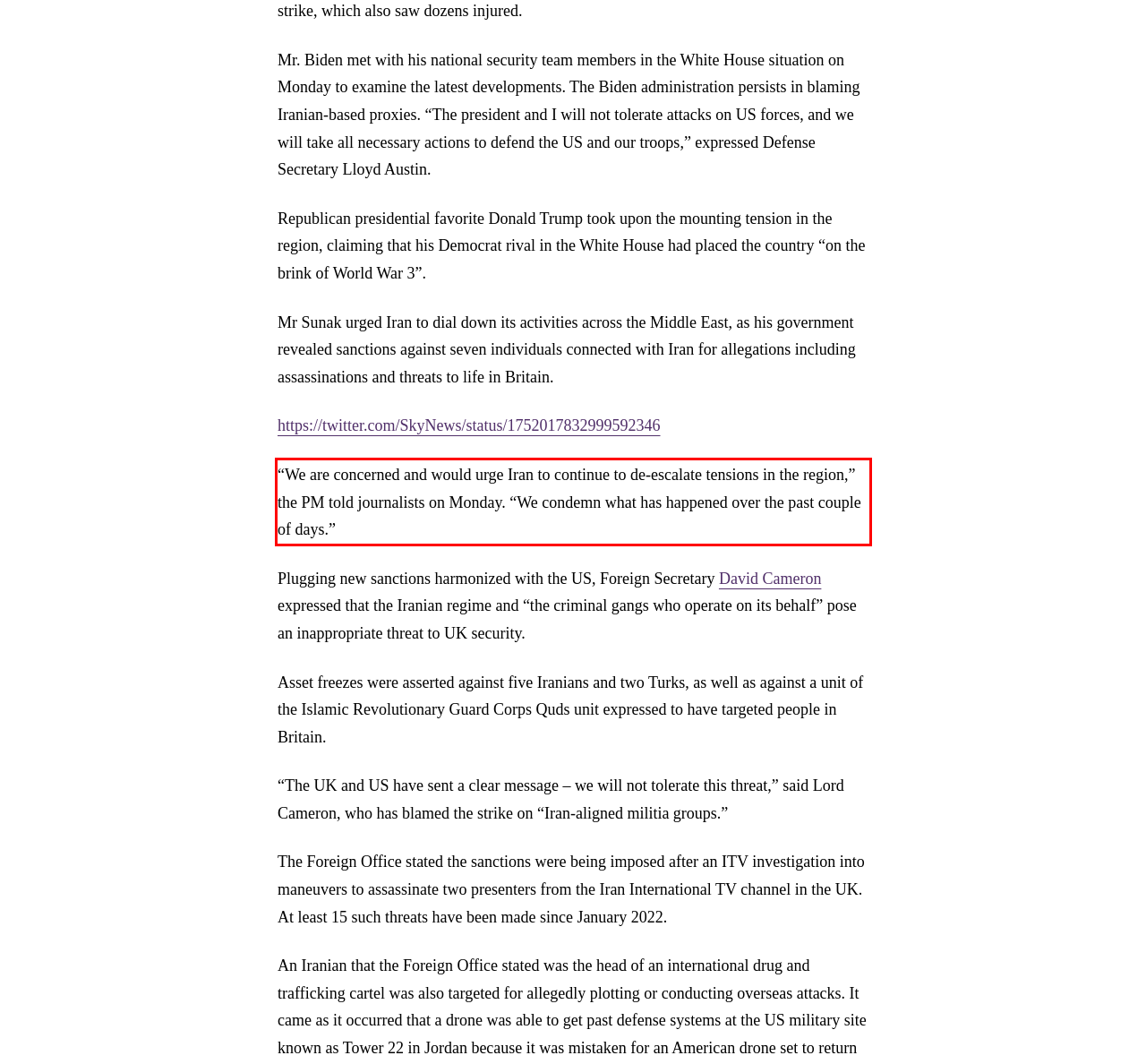From the screenshot of the webpage, locate the red bounding box and extract the text contained within that area.

“We are concerned and would urge Iran to continue to de-escalate tensions in the region,” the PM told journalists on Monday. “We condemn what has happened over the past couple of days.”